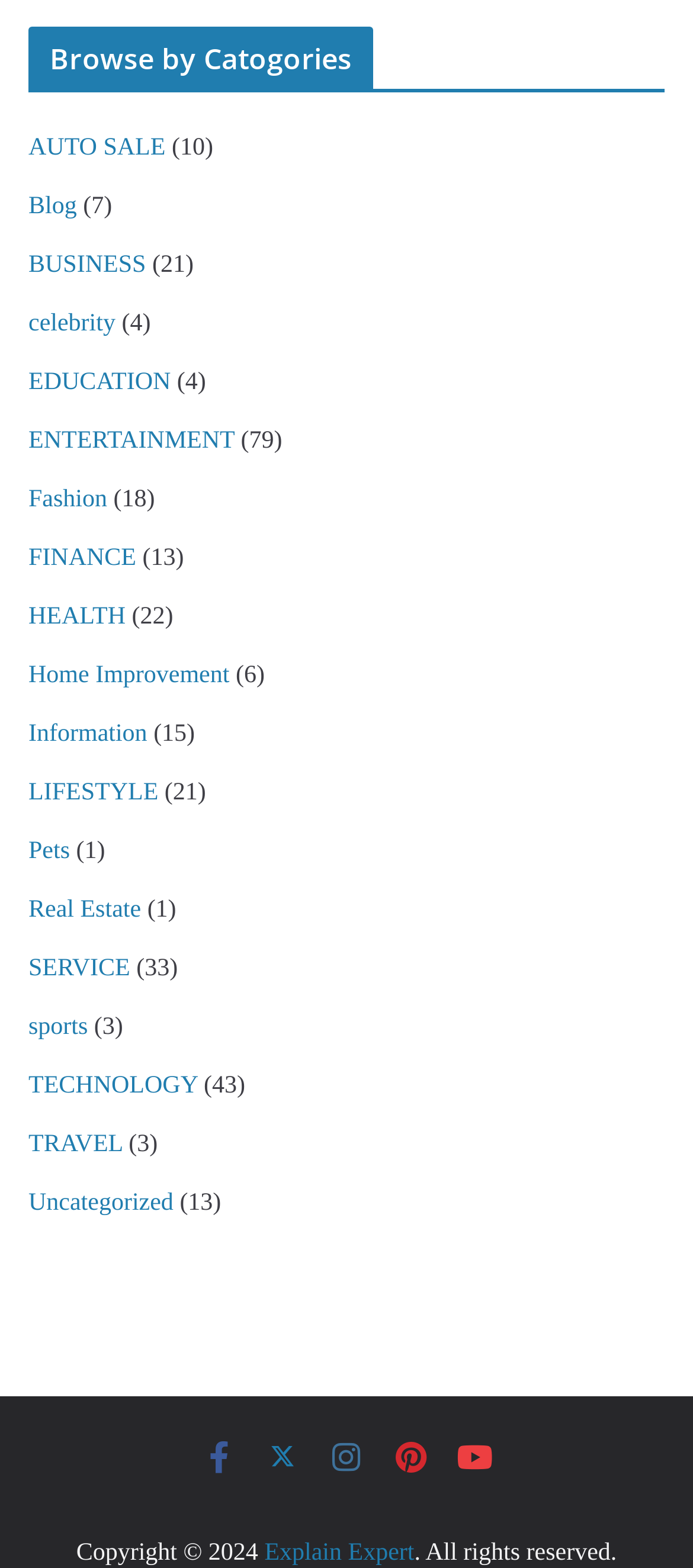Locate the bounding box for the described UI element: "Real Estate". Ensure the coordinates are four float numbers between 0 and 1, formatted as [left, top, right, bottom].

[0.041, 0.572, 0.204, 0.589]